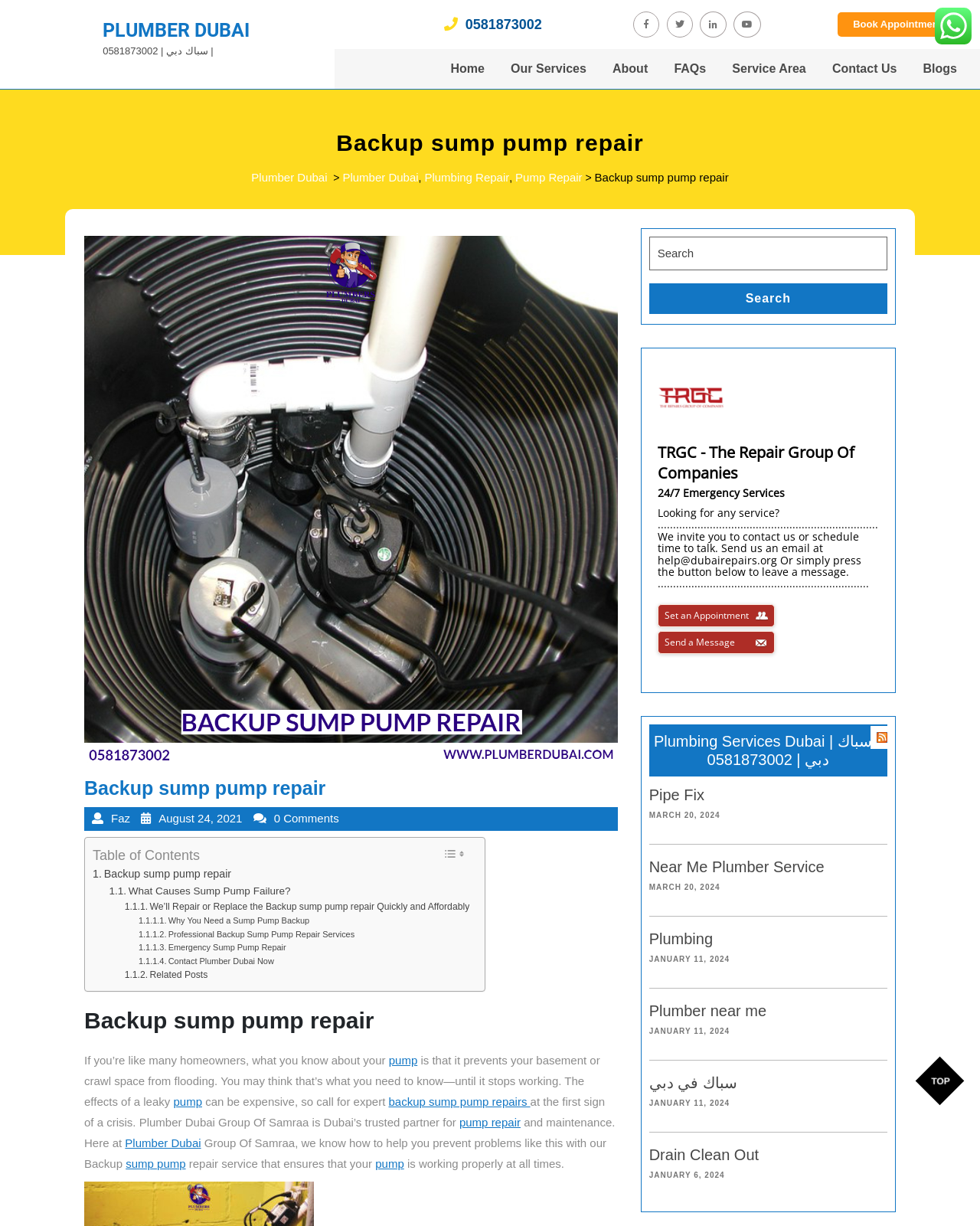Explain the webpage in detail.

This webpage is about Plumber Dubai, a plumbing service provider in Dubai. At the top, there is a navigation menu with links to various pages, including Home, Our Services, About, FAQs, Service Area, Contact Us, and Blogs. Below the navigation menu, there is a heading that reads "Backup sump pump repair" and a link to Plumber Dubai.

On the left side, there is a section with social media links, including Facebook, Twitter, LinkedIn, and YouTube. Below this section, there is a link to book an appointment.

The main content of the webpage is divided into sections. The first section has a heading "Backup sump pump repair" and an image related to the topic. Below the image, there is a table of contents with links to different sections of the article, including "What Causes Sump Pump Failure?", "We’ll Repair or Replace the Backup sump pump repair Quickly and Affordably", and "Why You Need a Sump Pump Backup".

The article itself starts with a paragraph discussing the importance of sump pumps and the consequences of their failure. It then introduces Plumber Dubai as a trusted partner for pump repair and maintenance in Dubai. The article continues to discuss the benefits of their backup sump pump repair service.

On the right side, there is a search bar and a section with links to various plumbing services, including Pipe Fix, Near Me Plumber Service, Plumbing, and Drain Clean Out. There are also links to recent blog posts with dates.

At the bottom of the page, there is a link to WhatsApp chat and a tab labeled "TOP" that allows users to quickly scroll back to the top of the page.